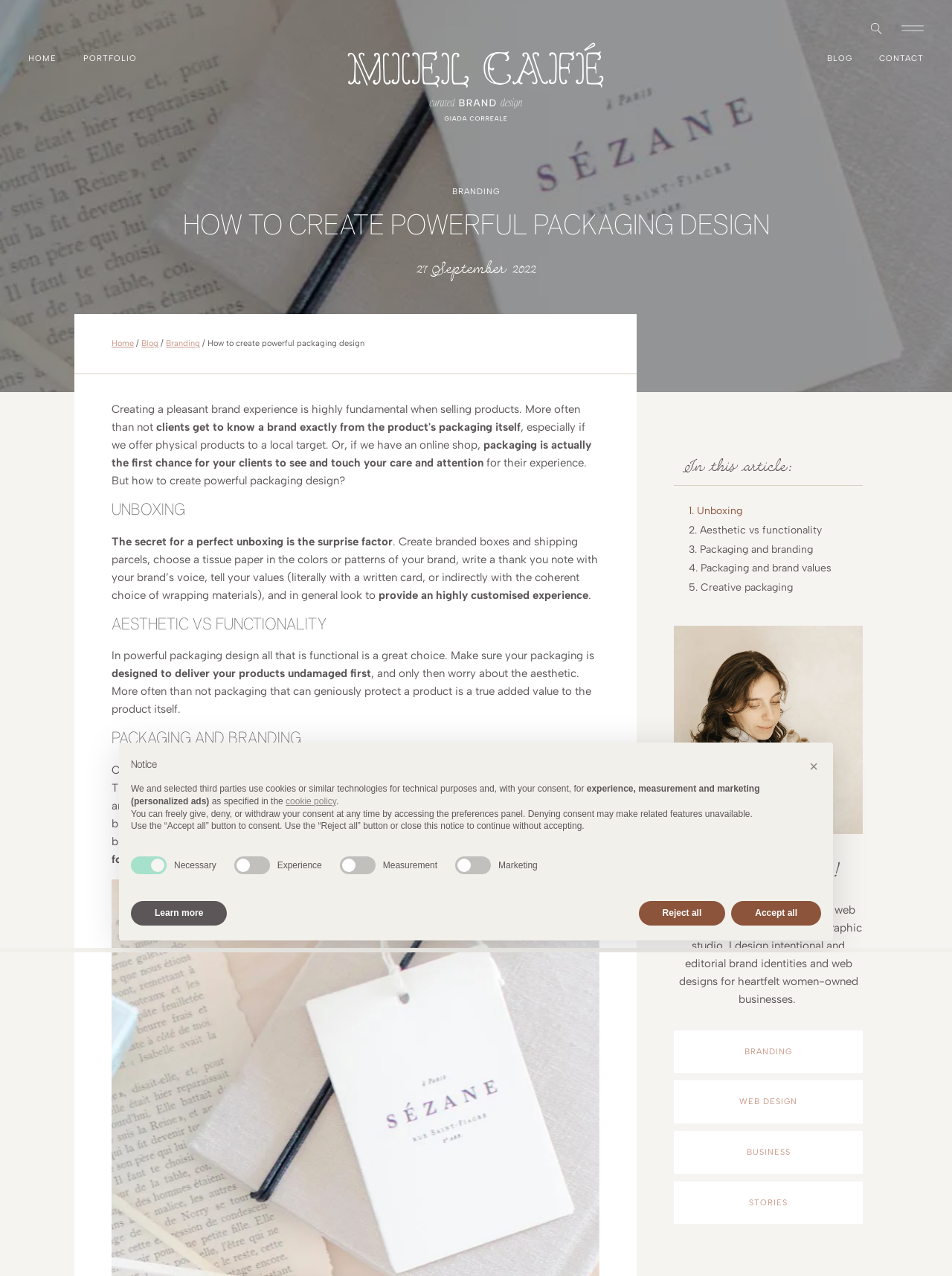Locate the heading on the webpage and return its text.

HOW TO CREATE POWERFUL PACKAGING DESIGN
